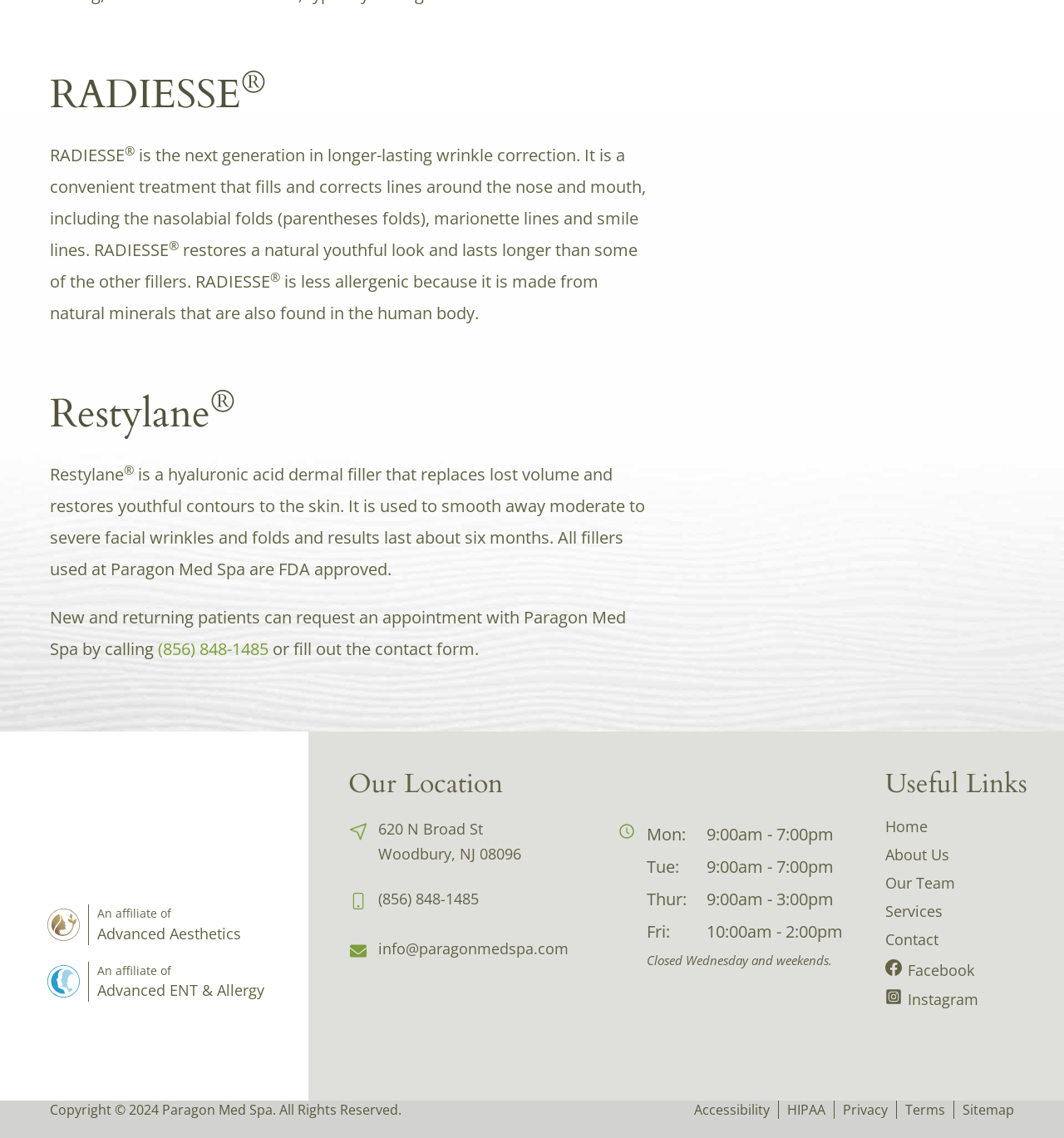Find the bounding box coordinates of the area that needs to be clicked in order to achieve the following instruction: "Check the business hours on Thursday". The coordinates should be specified as four float numbers between 0 and 1, i.e., [left, top, right, bottom].

[0.608, 0.776, 0.832, 0.805]